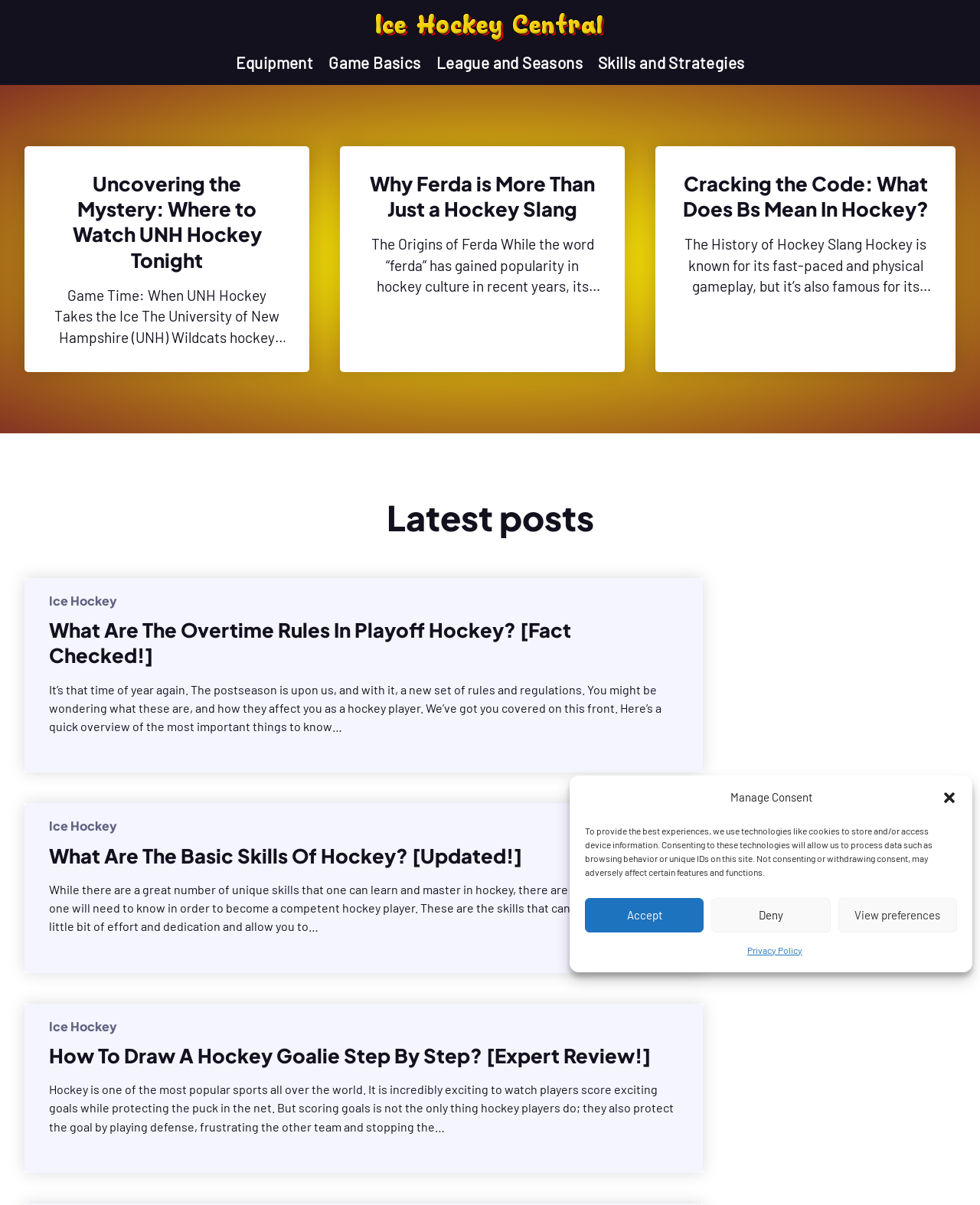Specify the bounding box coordinates of the area to click in order to follow the given instruction: "Visit the 'Ice Hockey Central' homepage."

[0.383, 0.01, 0.617, 0.034]